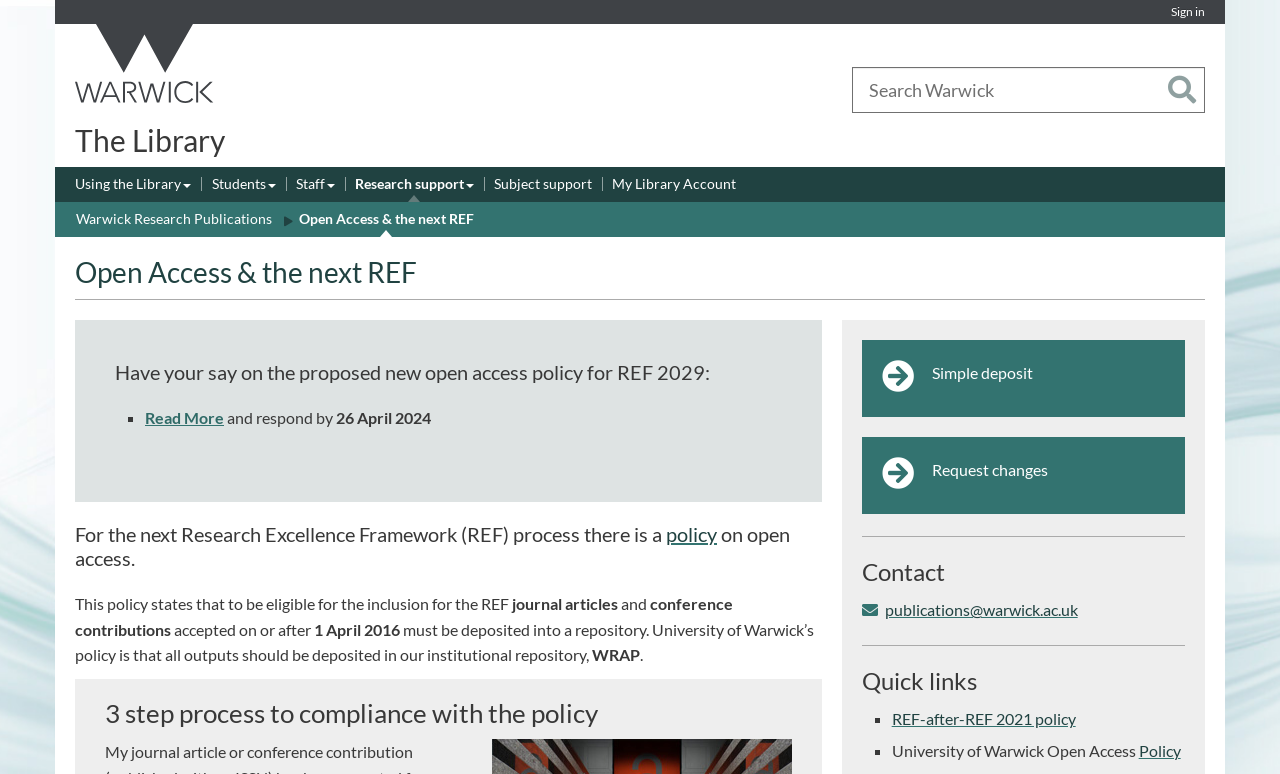Describe all the key features of the webpage in detail.

The webpage is about Open Access policy information for the next Research Evaluation Framework (REF) at the University of Warwick Library. At the top, there is a utility bar with a "Sign in" link and a University of Warwick homepage link accompanied by an image. Below this, there are site links including "Study", "Research", "Business", "Alumni", "News", and "Engagement". 

On the left side, there is a search bar with a search button. Above the search bar, there is a heading "The Library" with a link to "The Library" and a navigation menu with links to "Using the Library", "Students", "Staff", "Research support", "Subject support", and "My Library Account". 

The main content of the webpage is divided into sections. The first section has a heading "Open Access & the next REF" and a paragraph of text explaining the proposed new open access policy for REF 2029. There is a "Read More" link and a deadline for responding to the policy. 

The next section explains the policy in more detail, stating that journal articles and conference contributions accepted on or after 1 April 2016 must be deposited into a repository, specifically the University of Warwick's institutional repository, WRAP. 

Below this, there is a section with a heading "3 step process to compliance with the policy" and three links: "Simple deposit", "Request changes", and another link with no text. 

The final sections include a "Contact" section with an email address, a separator line, and a "Quick links" section with links to "REF-after-REF 2021 policy" and "University of Warwick Open Access Policy".